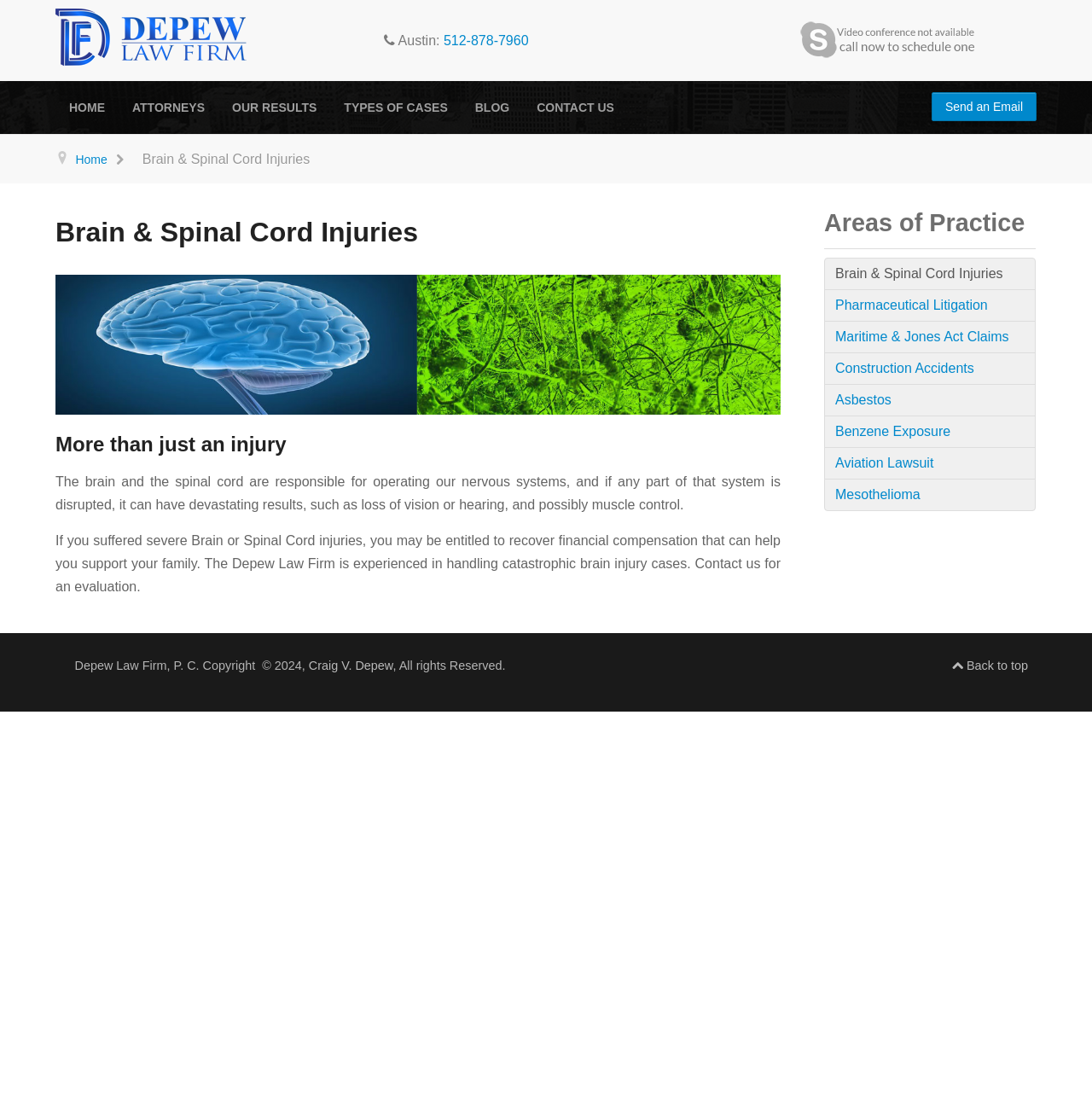Given the content of the image, can you provide a detailed answer to the question?
How many areas of practice are listed?

I found the number of areas of practice by counting the link elements under the heading 'Areas of Practice', which are 'Brain & Spinal Cord Injuries', 'Pharmaceutical Litigation', 'Maritime & Jones Act Claims', 'Construction Accidents', 'Asbestos', 'Benzene Exposure', 'Aviation Lawsuit', and 'Mesothelioma'.